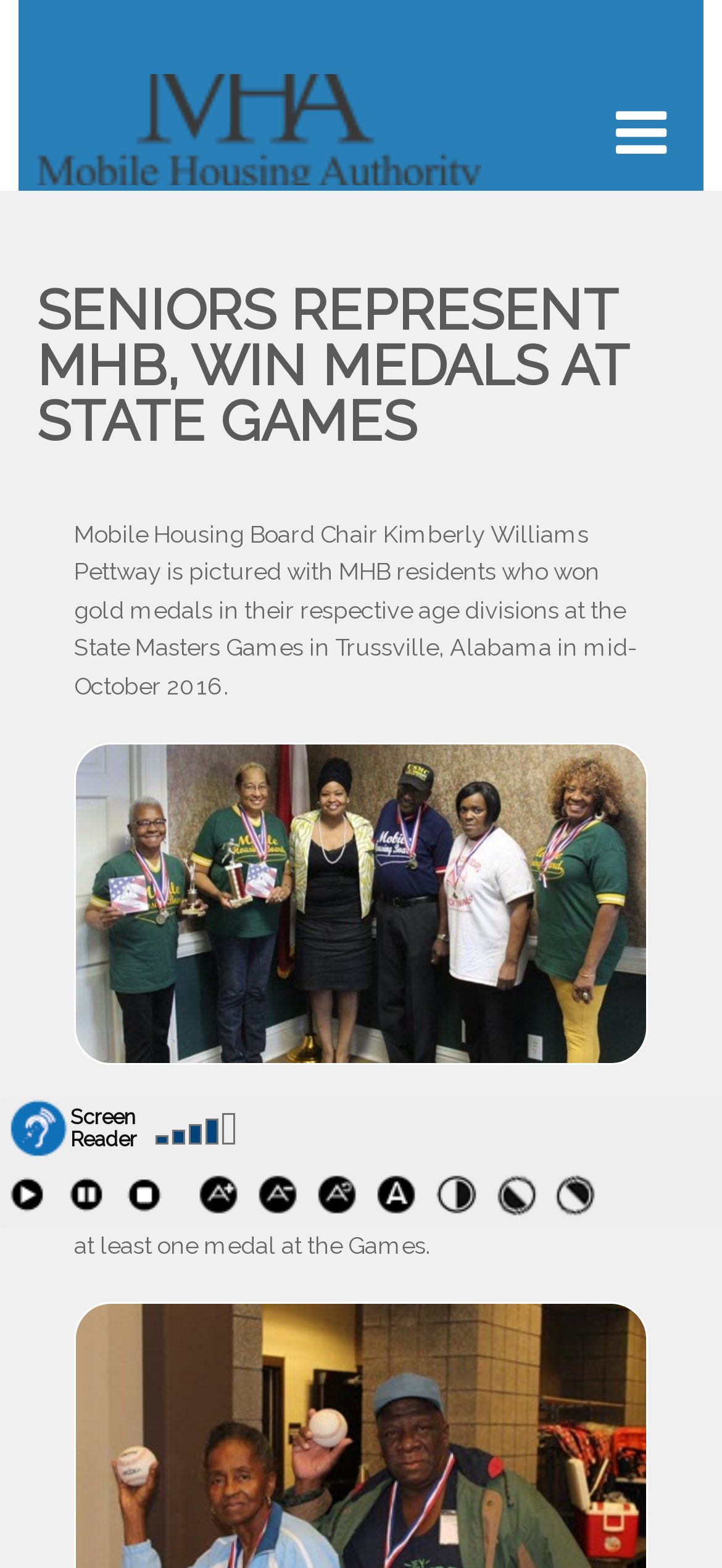Please identify the bounding box coordinates of the element I need to click to follow this instruction: "Play audio".

[0.005, 0.748, 0.087, 0.785]